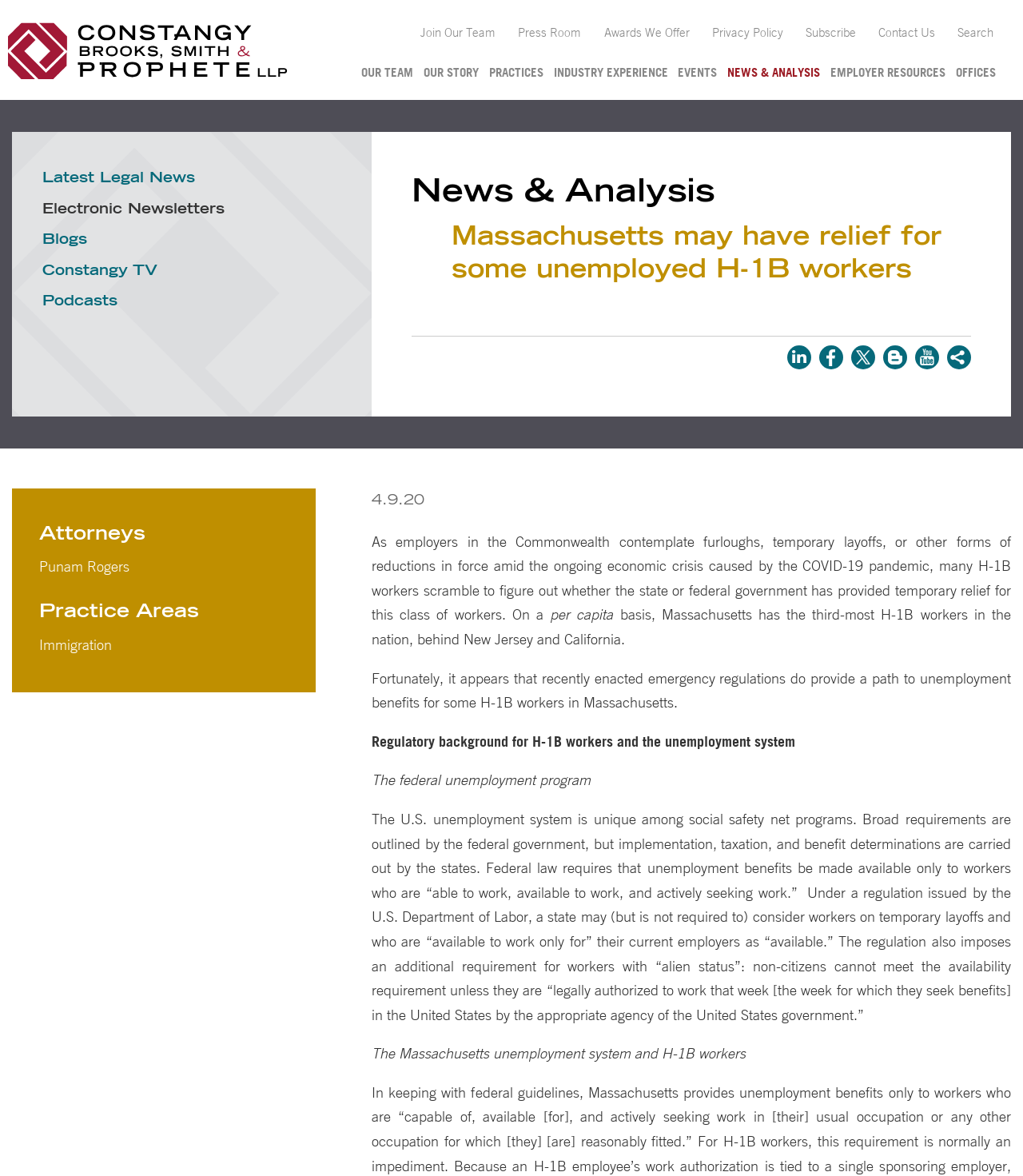What is the topic of the news article?
Give a one-word or short-phrase answer derived from the screenshot.

Unemployment benefits for H-1B workers